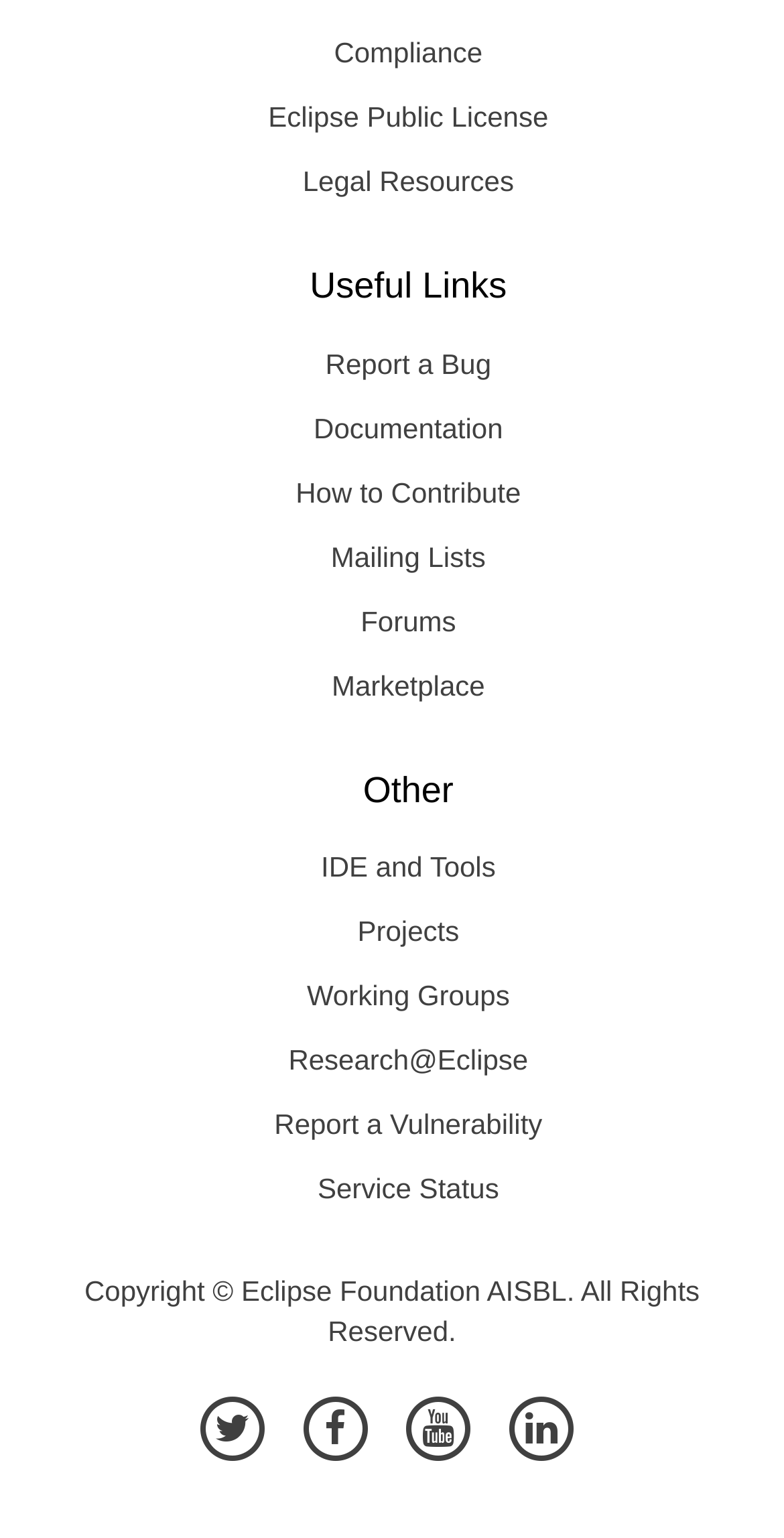Predict the bounding box of the UI element that fits this description: "Mailing Lists".

[0.08, 0.341, 0.961, 0.383]